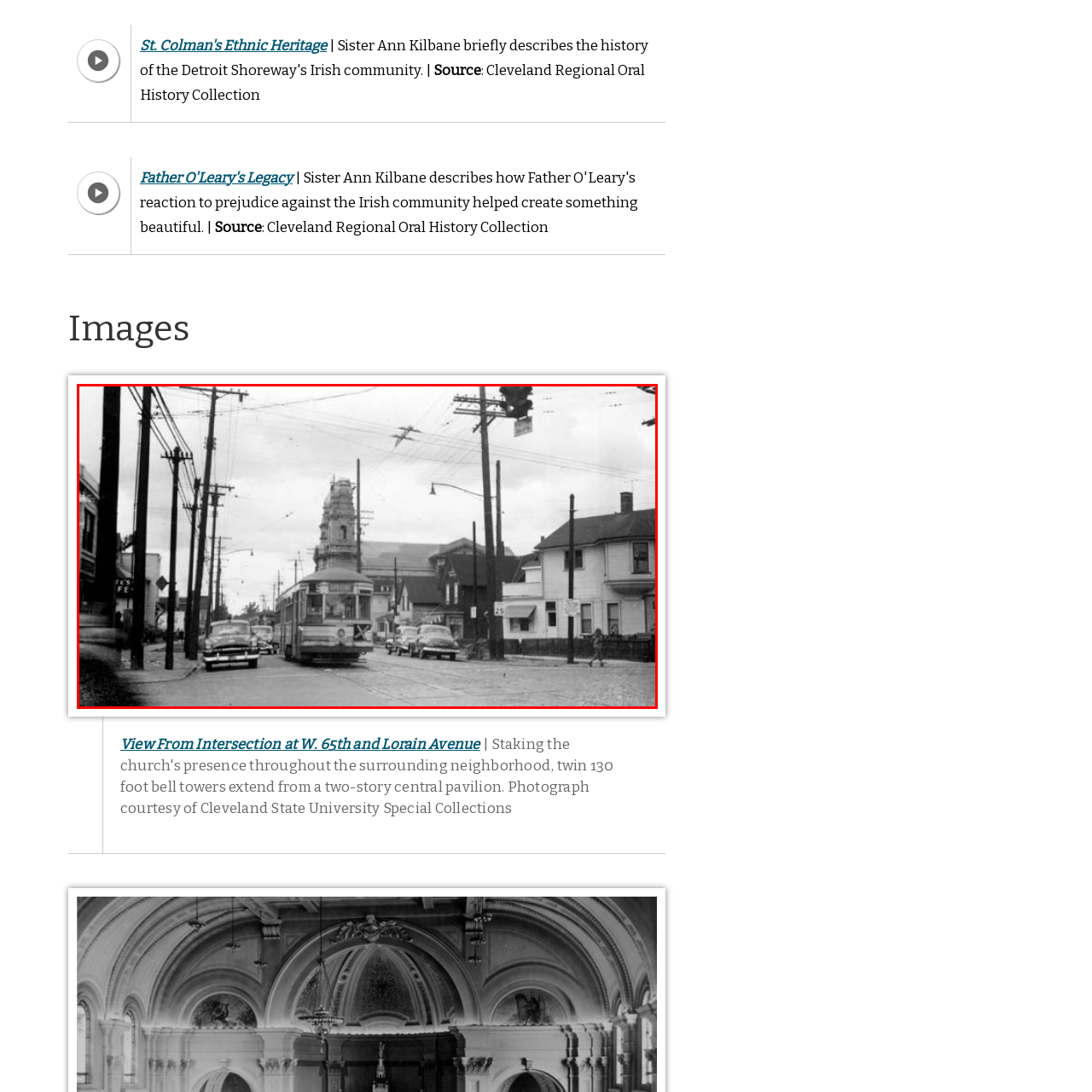Generate a detailed caption for the picture within the red-bordered area.

This historical black-and-white photograph captures a bustling street scene from the past, featuring a classic streetcar gliding along the tracks at the intersection of W. 65th and Lorain Avenue. The streetcar is prominently positioned in the foreground, with the word "DOLBY" displayed on its front, indicative of its route. Surrounding the streetcar are vintage automobiles that reflect mid-20th century styling, parked along the sides of the road.

In the background, several buildings provide context, including a prominent church steeple, which adds character to the scene. Power lines stretch overhead, and a traffic signal can be seen, suggesting a lively urban environment. The image conveys a sense of community life and the importance of public transportation during that era, with a speed limit sign indicating a speed of 25 mph, framing the historical context of the city’s infrastructure. Overall, this image offers a glimpse into the past, showcasing daily life as it unfolded in this vibrant neighborhood.